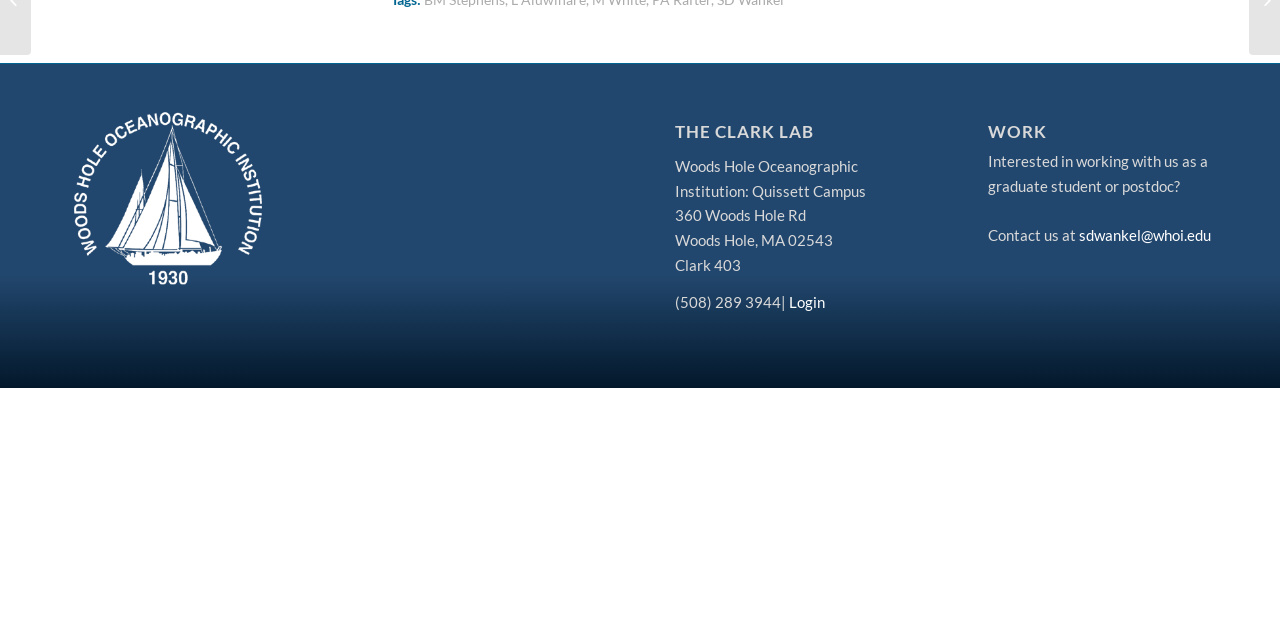Find the bounding box coordinates for the UI element whose description is: "sdwankel@whoi.edu". The coordinates should be four float numbers between 0 and 1, in the format [left, top, right, bottom].

[0.843, 0.354, 0.946, 0.382]